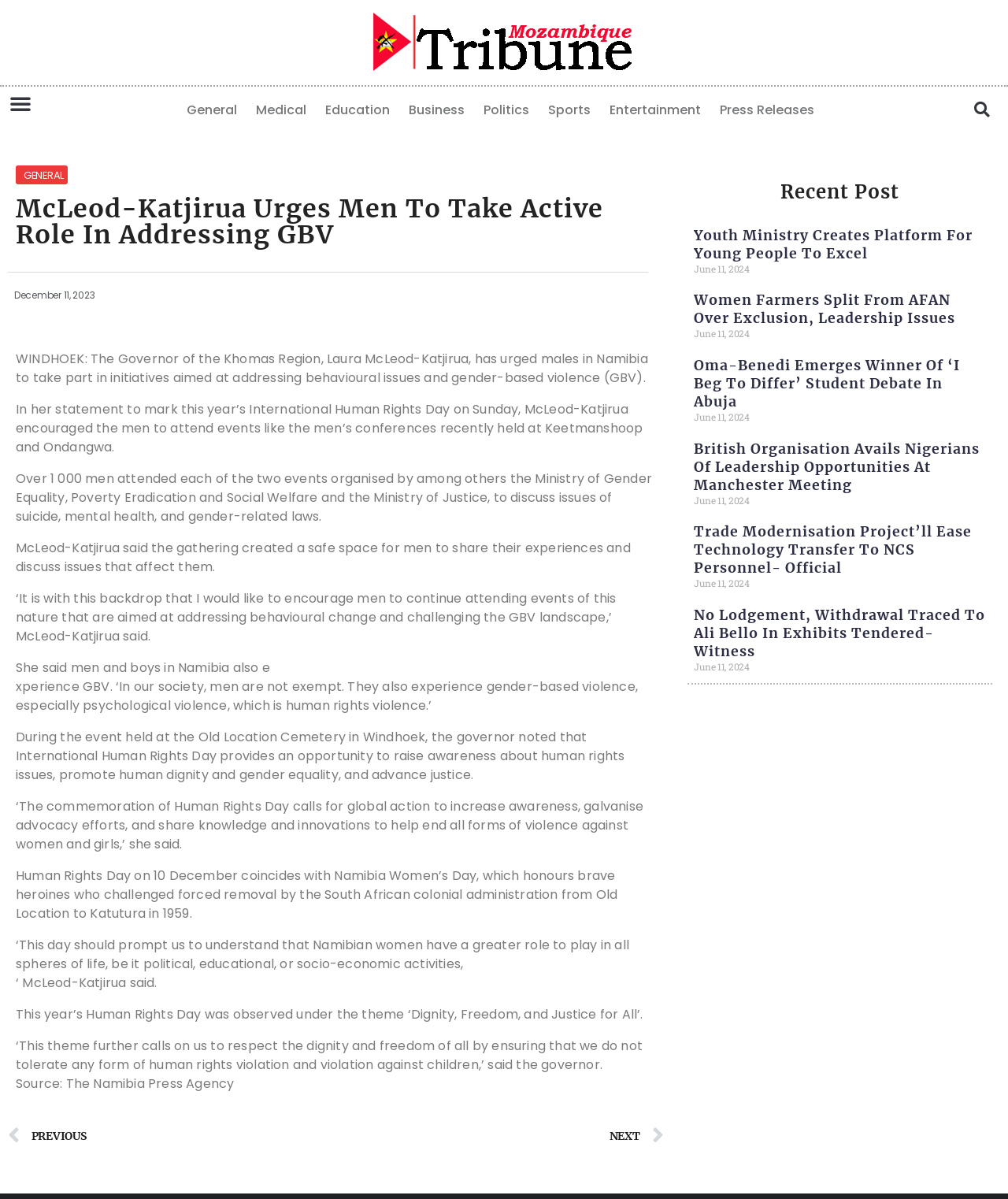What is the theme of this year’s Human Rights Day?
Can you give a detailed and elaborate answer to the question?

The article mentions that this year’s Human Rights Day was observed under the theme 'Dignity, Freedom, and Justice for All'.